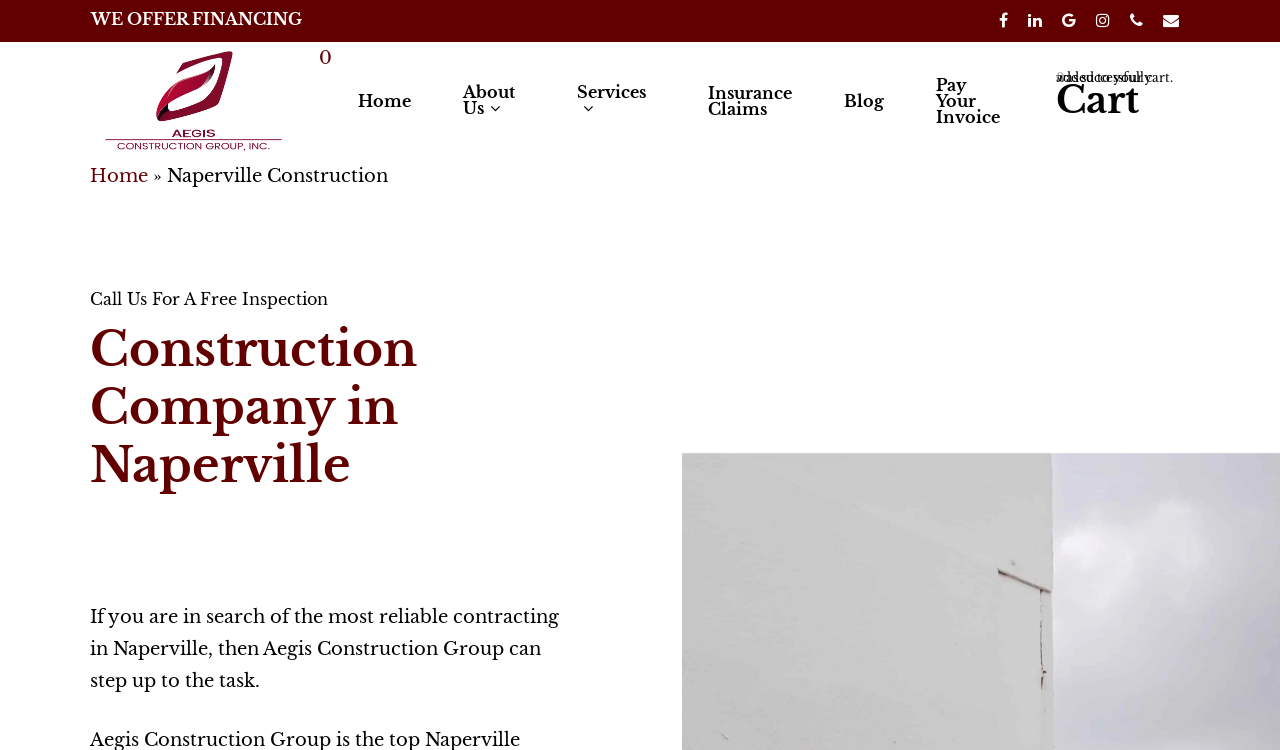What is the company name?
Provide a comprehensive and detailed answer to the question.

I found the company name by looking at the logo and the text next to it, which says 'Aegis Construction Group, Inc.'